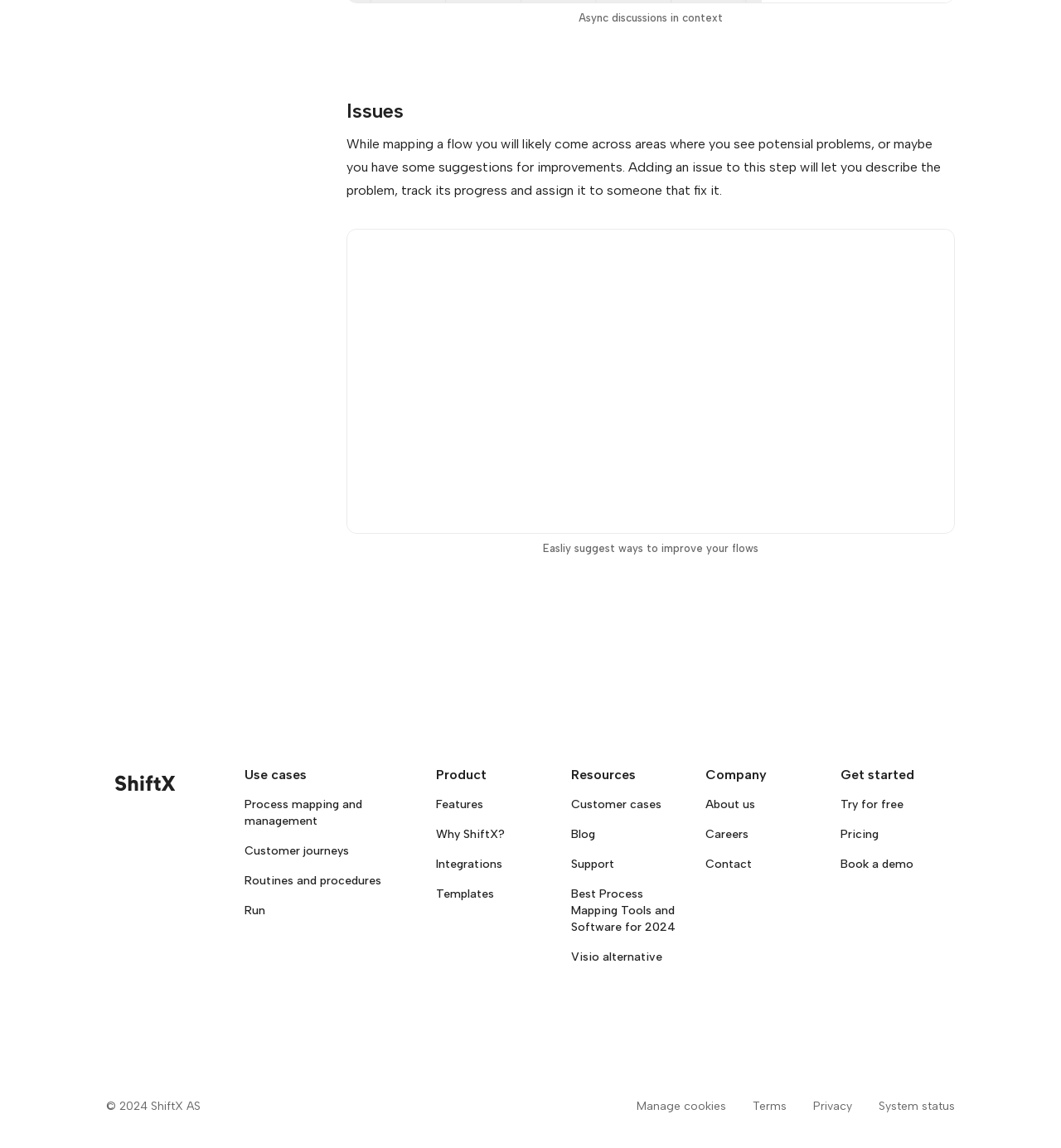Determine the bounding box coordinates for the area that needs to be clicked to fulfill this task: "Read about 'Why ShiftX?'". The coordinates must be given as four float numbers between 0 and 1, i.e., [left, top, right, bottom].

[0.411, 0.721, 0.476, 0.733]